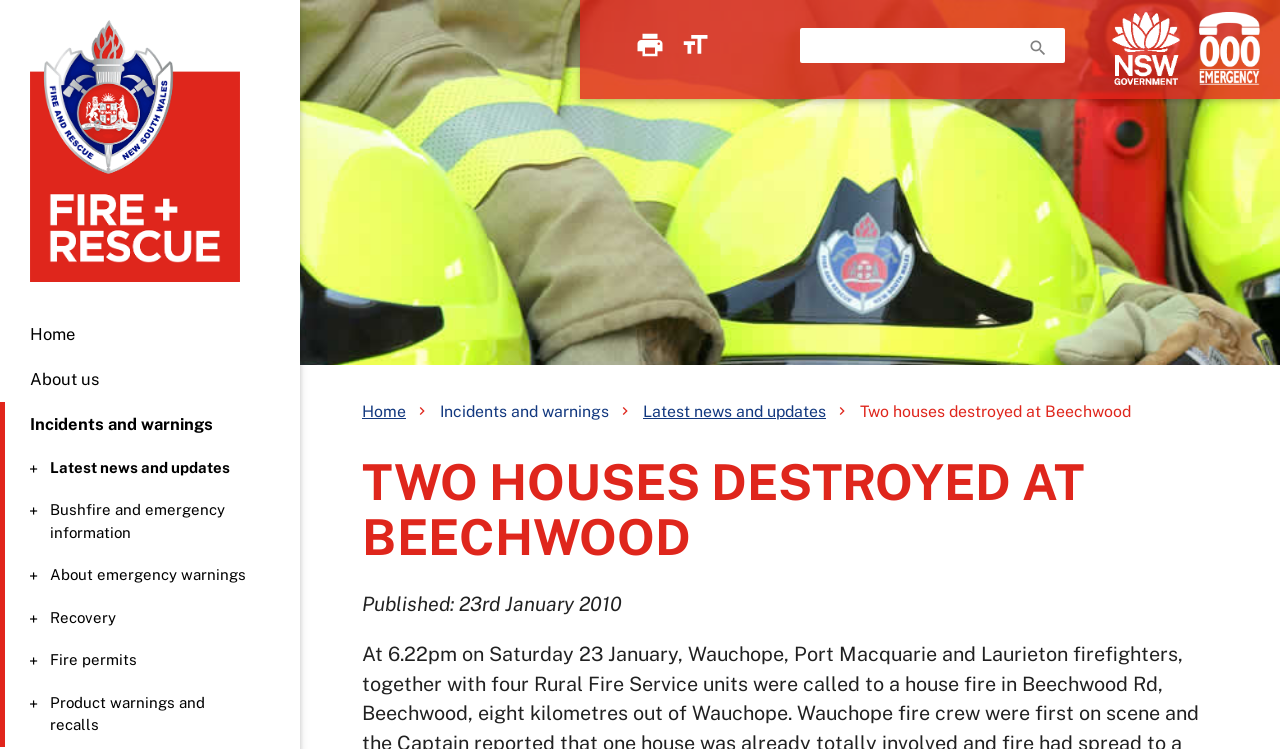Determine the bounding box coordinates for the UI element matching this description: "Caring Minds (Grades 7-12)".

None